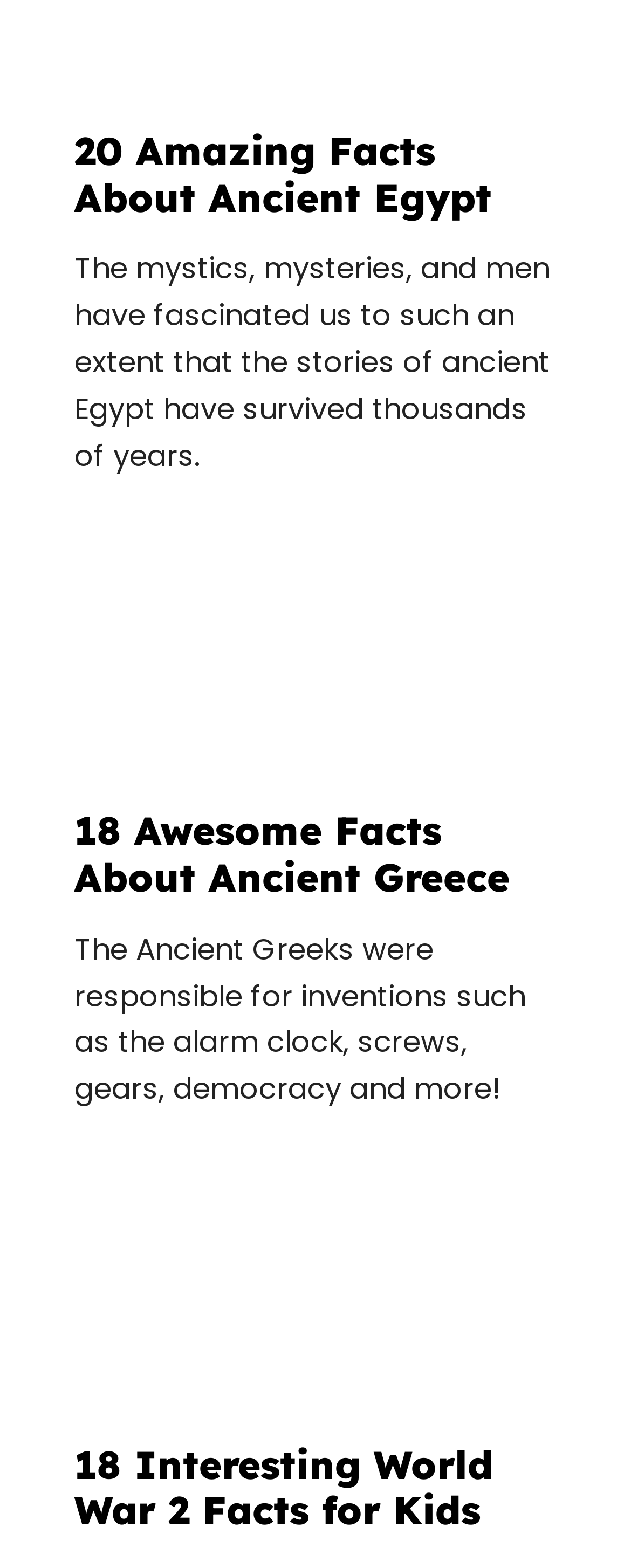Provide a brief response to the question below using one word or phrase:
What is the topic of the first article?

Ancient Egypt